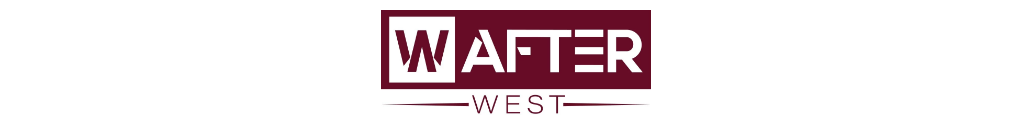Based on the image, give a detailed response to the question: What is the font color of the word 'WATER'?

The font color of the word 'WATER' is white because the caption states that the word 'WATER' is in 'bold, white lettering'.